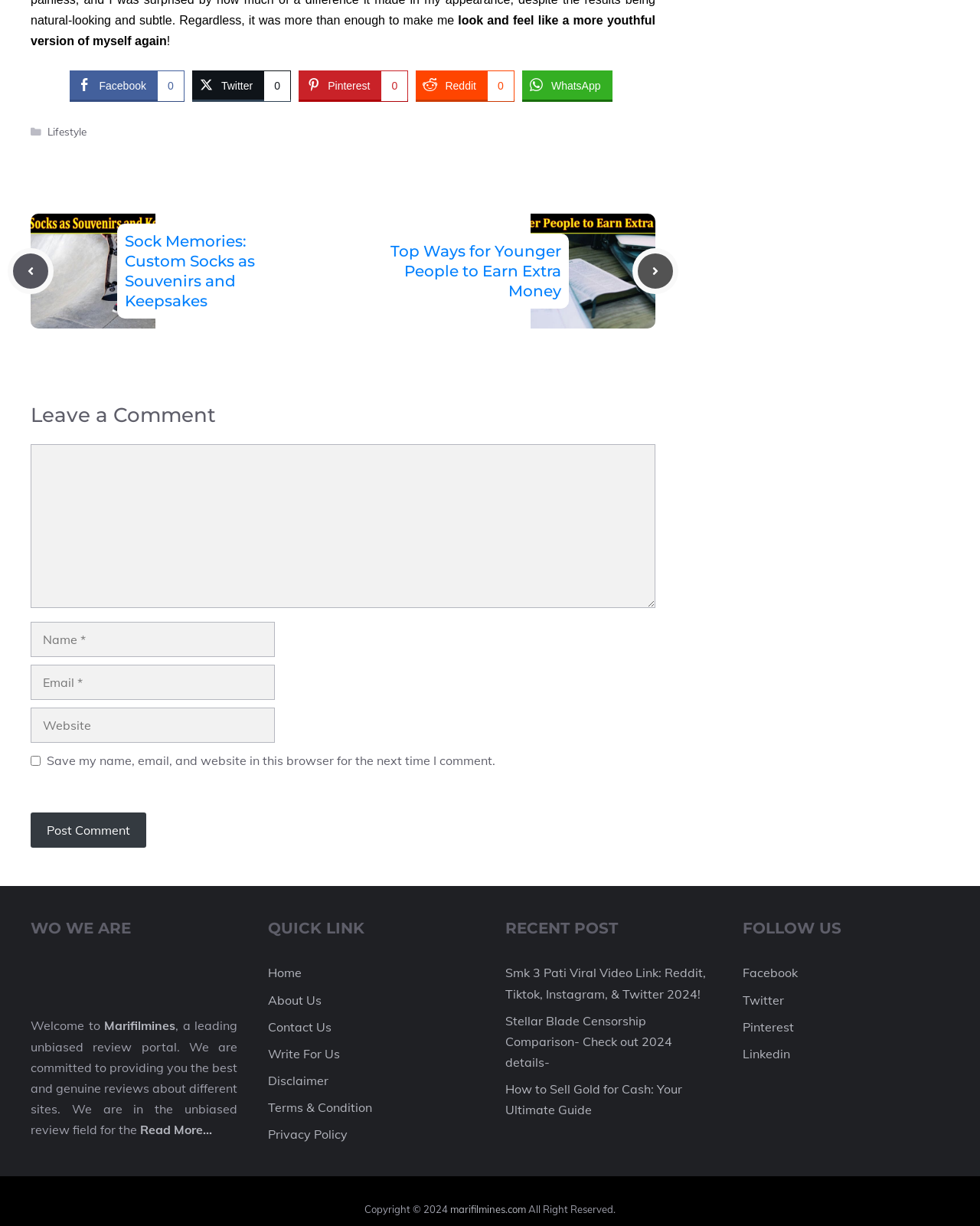Identify the bounding box coordinates of the region that should be clicked to execute the following instruction: "Read more about Marifilmines".

[0.106, 0.83, 0.179, 0.843]